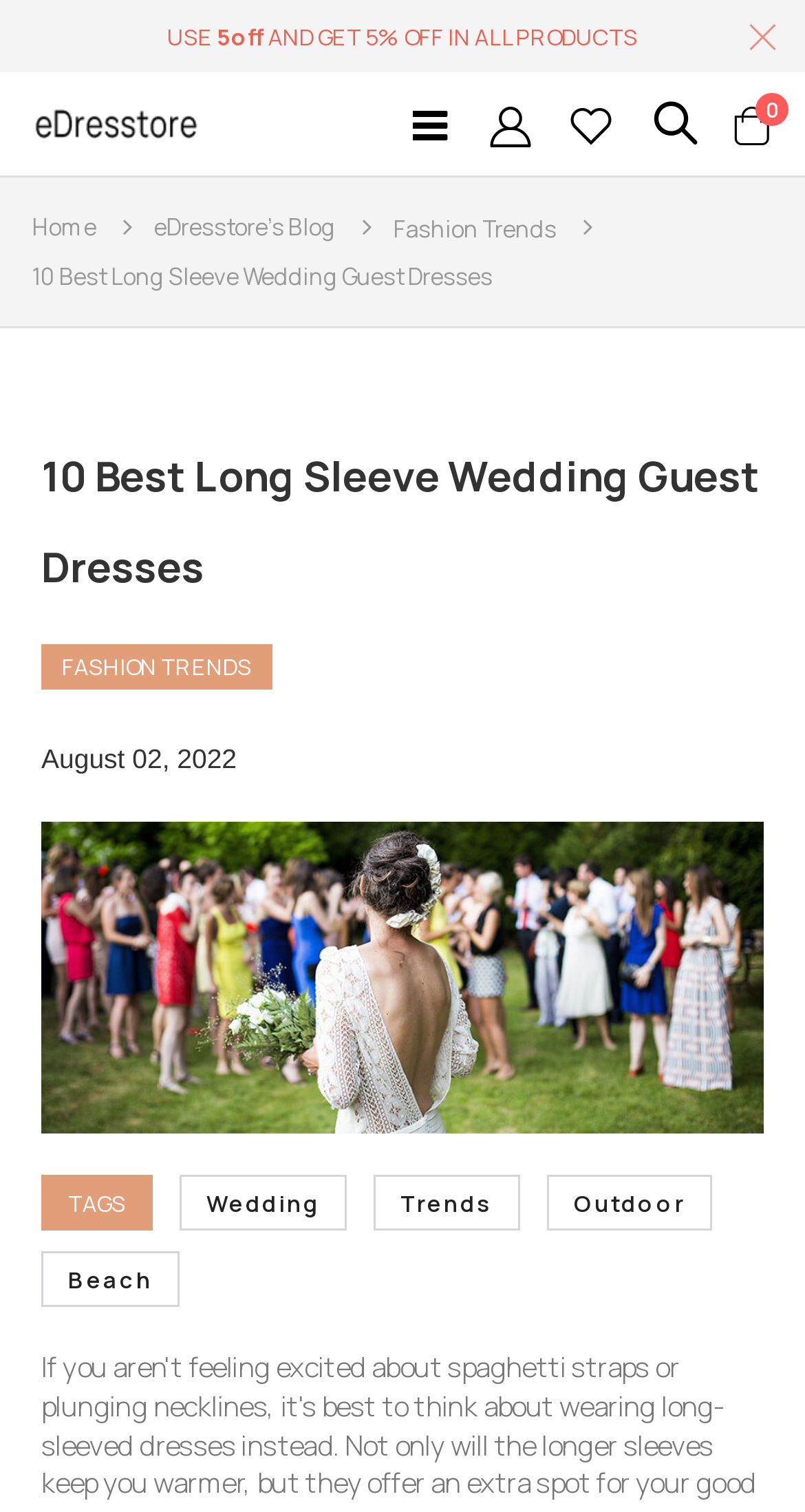How many navigation links are there?
Please give a detailed and thorough answer to the question, covering all relevant points.

I counted the number of links in the navigation menu, which are 'Home', 'eDresstore's Blog', 'Fashion Trends', and two icons. Therefore, there are 5 navigation links in total.